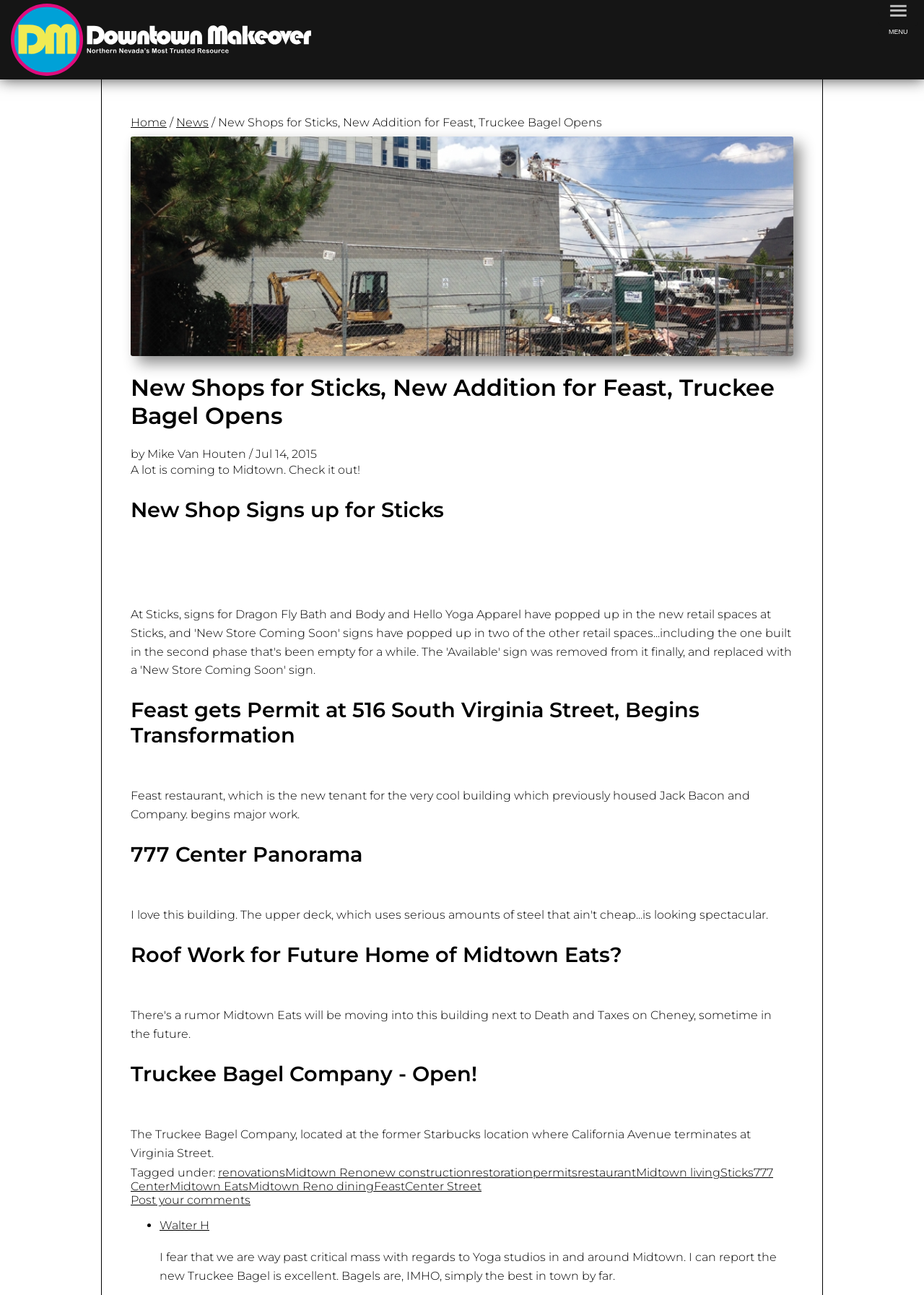Using the information in the image, give a detailed answer to the following question: What is the name of the restaurant that is getting a permit at 516 South Virginia Street?

I found the answer by looking at the heading 'Feast gets Permit at 516 South Virginia Street, Begins Transformation'.